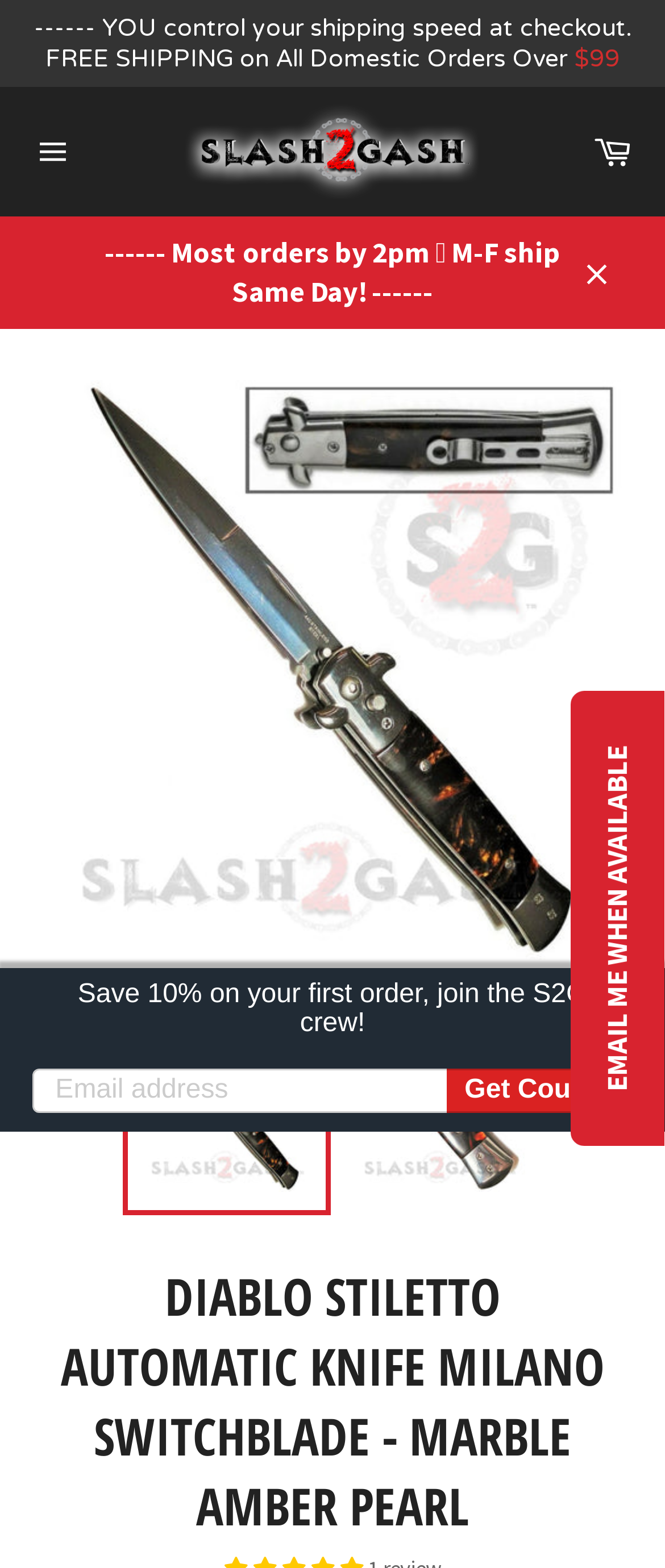Please specify the coordinates of the bounding box for the element that should be clicked to carry out this instruction: "Click the 'Close' button". The coordinates must be four float numbers between 0 and 1, formatted as [left, top, right, bottom].

[0.846, 0.138, 0.949, 0.21]